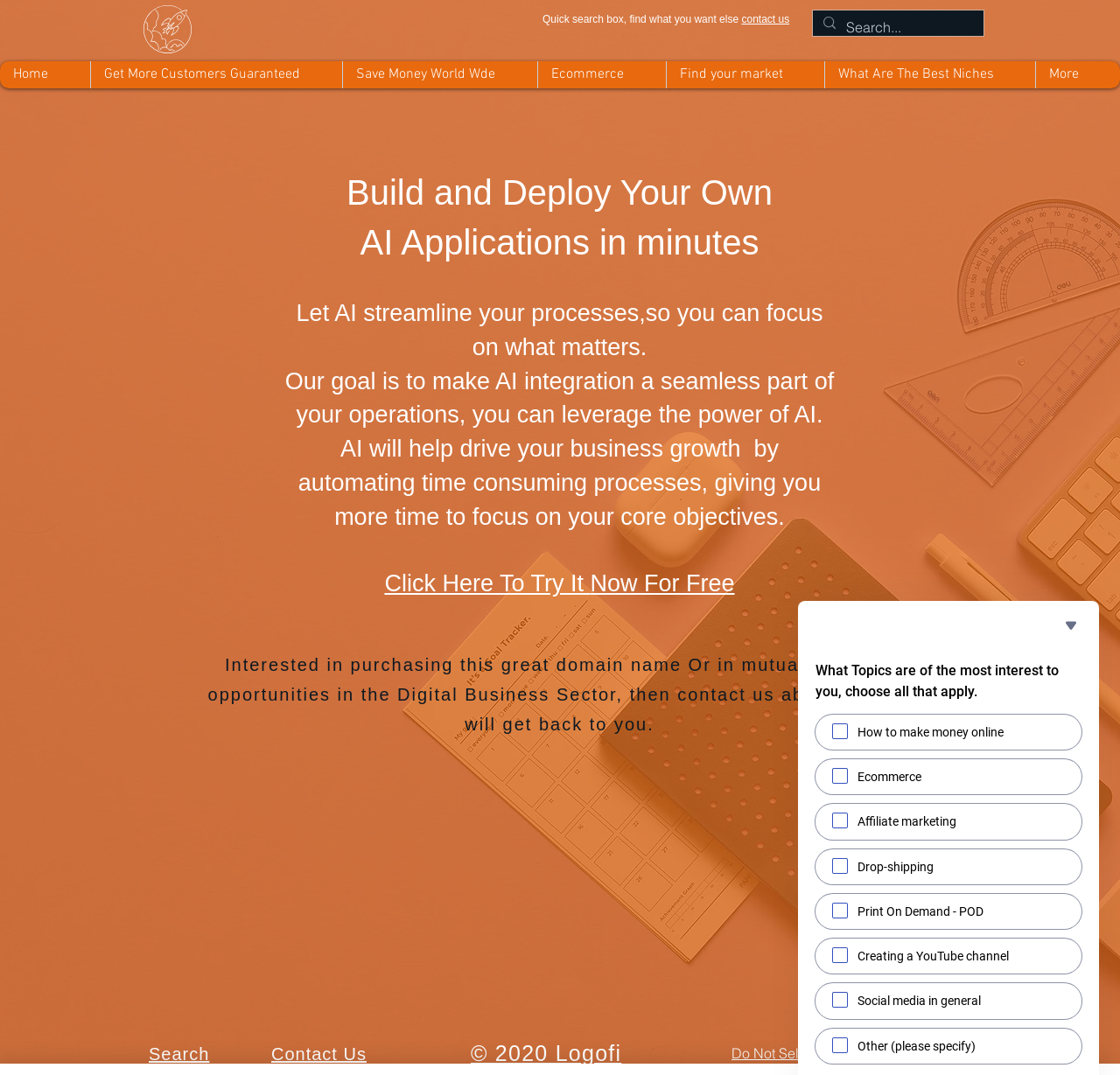Answer the question below with a single word or a brief phrase: 
Is there a search function on the website?

Yes